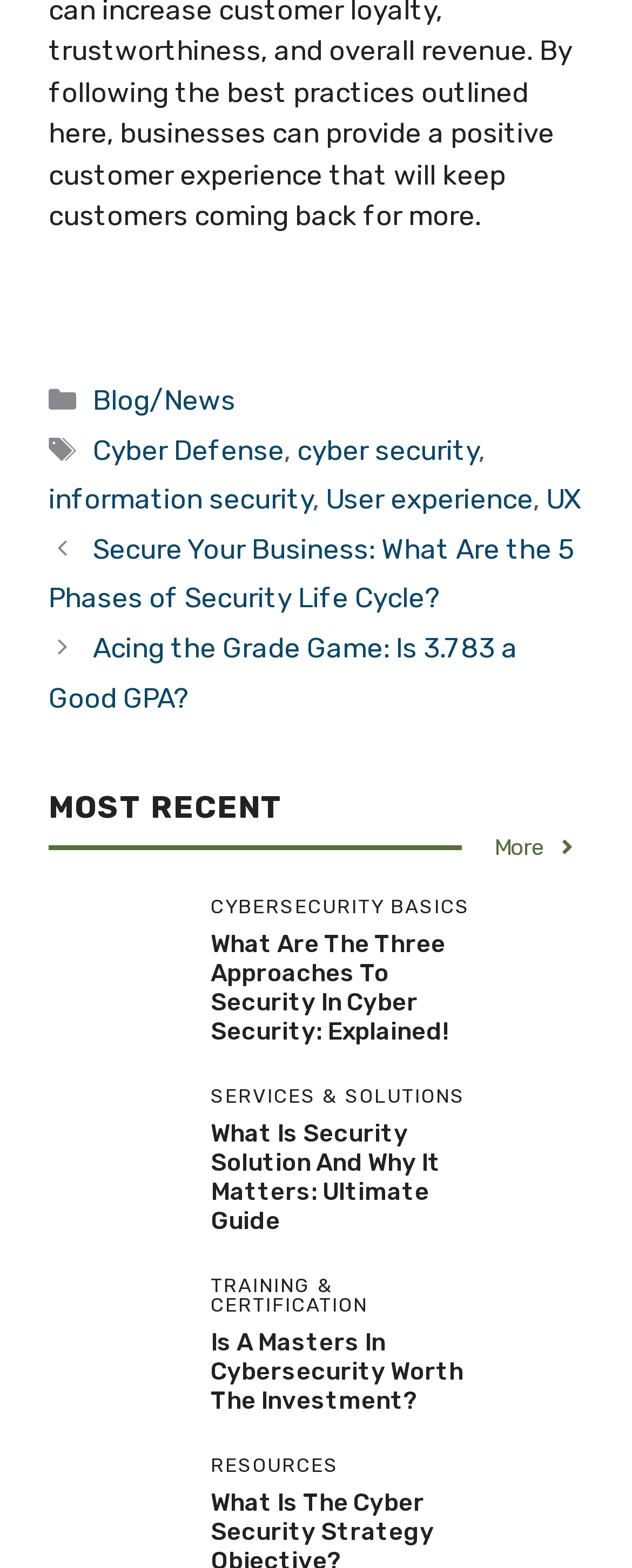Provide a short answer to the following question with just one word or phrase: How many sections are there on the webpage?

4